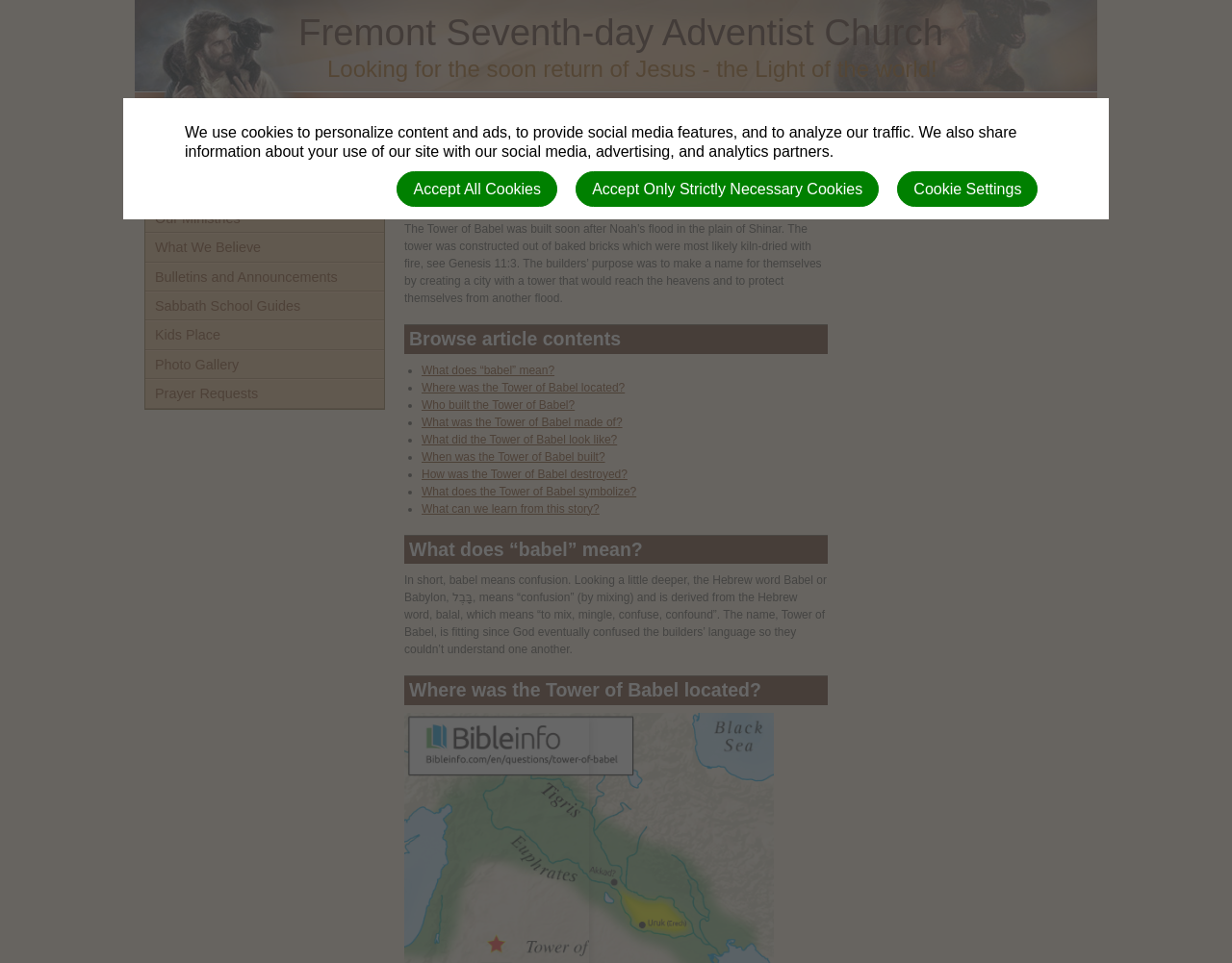What is the purpose of the search box?
Using the image as a reference, answer the question in detail.

The search box is located at the top right corner of the webpage, and its purpose is to allow users to search for specific content within the website.